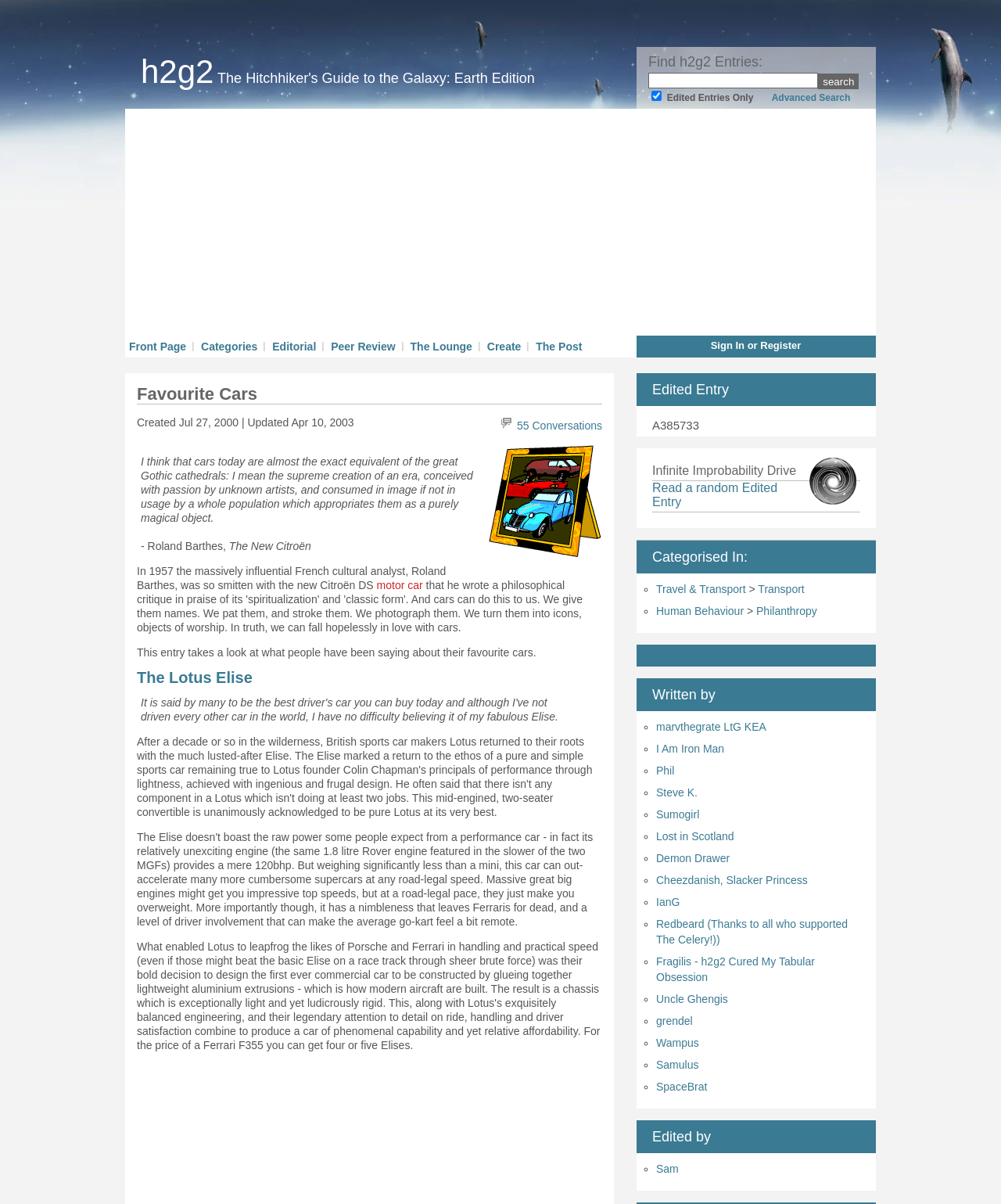What is the name of the cultural analyst who wrote about the new Citroën DS?
Answer the question in as much detail as possible.

This answer can be obtained by reading the text in the blockquote element, which mentions 'In 1957 the massively influential French cultural analyst, Roland Barthes, was so smitten with the new Citroën DS'.